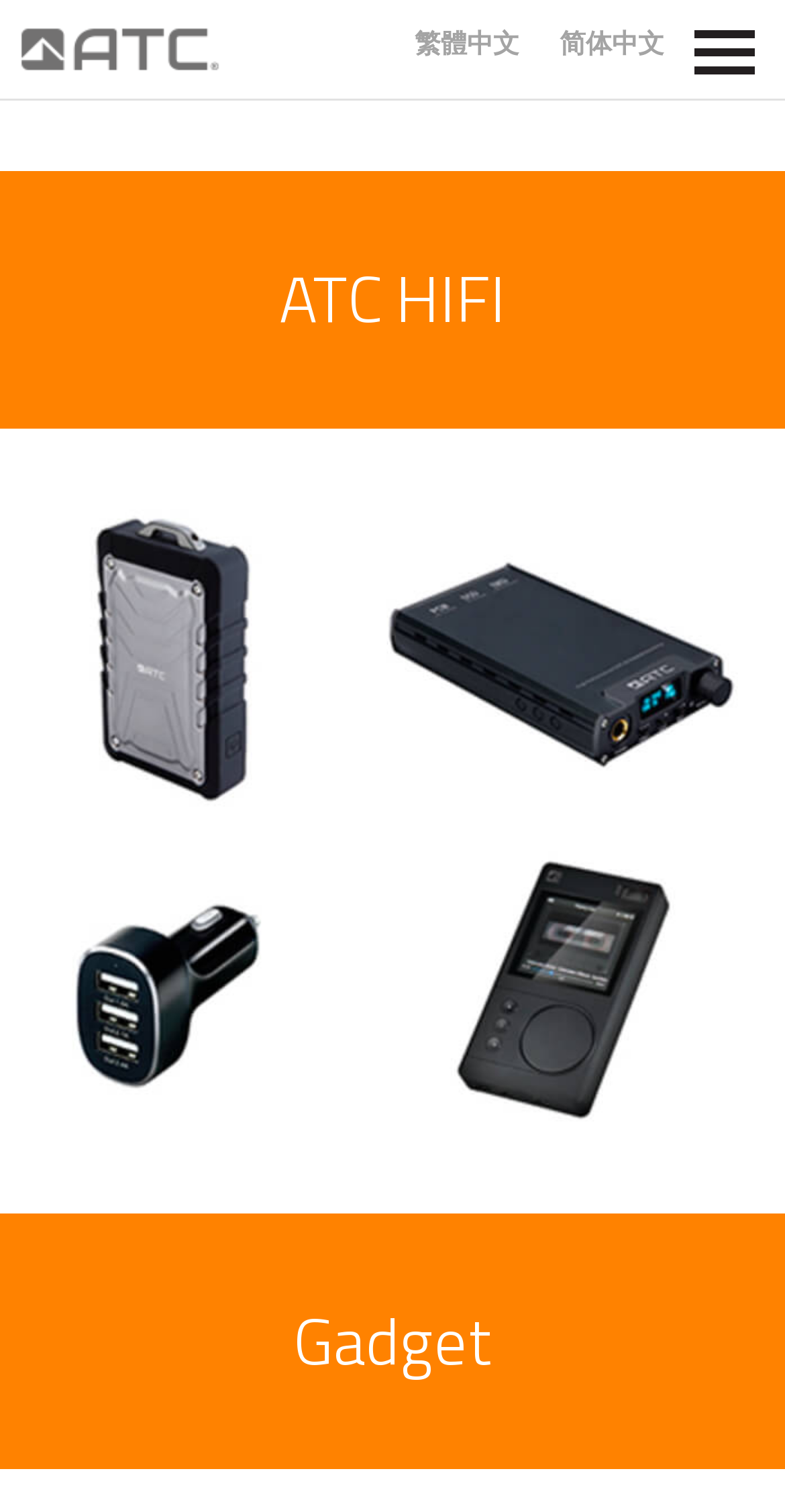Determine the bounding box coordinates for the HTML element mentioned in the following description: "parent_node: 繁體中文". The coordinates should be a list of four floats ranging from 0 to 1, represented as [left, top, right, bottom].

[0.872, 0.013, 0.974, 0.067]